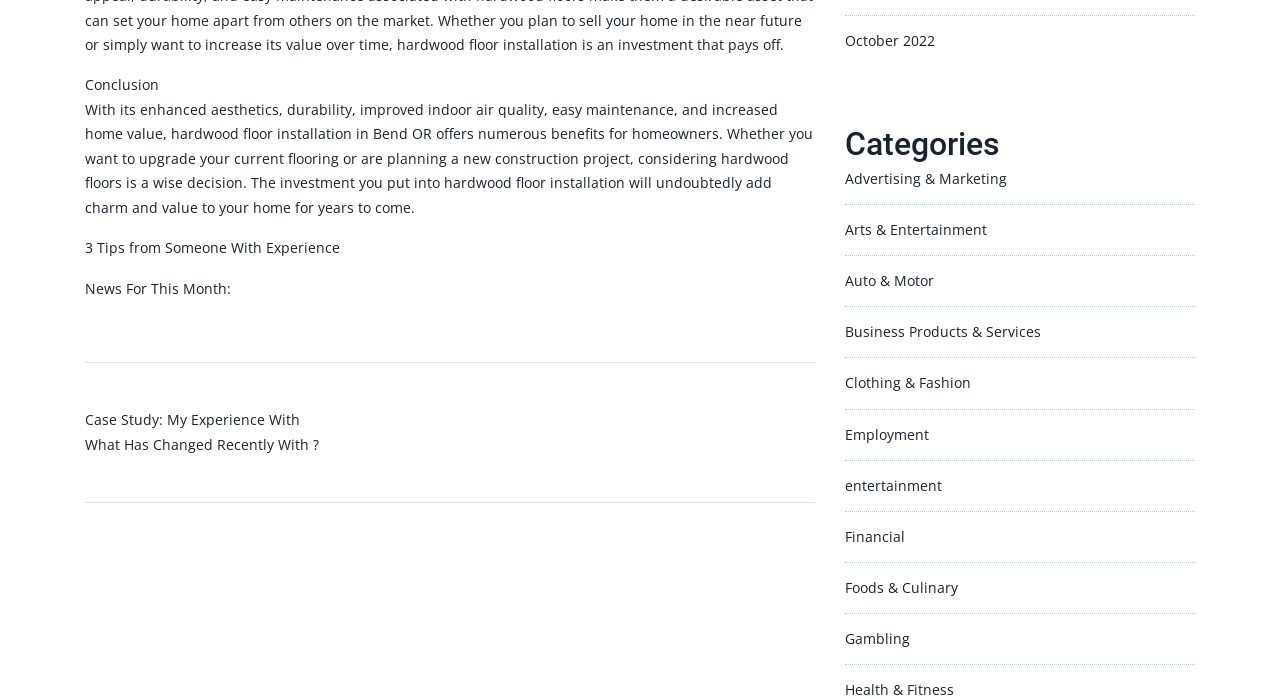Please locate the bounding box coordinates of the element's region that needs to be clicked to follow the instruction: "Click on 'FAQ'". The bounding box coordinates should be provided as four float numbers between 0 and 1, i.e., [left, top, right, bottom].

None